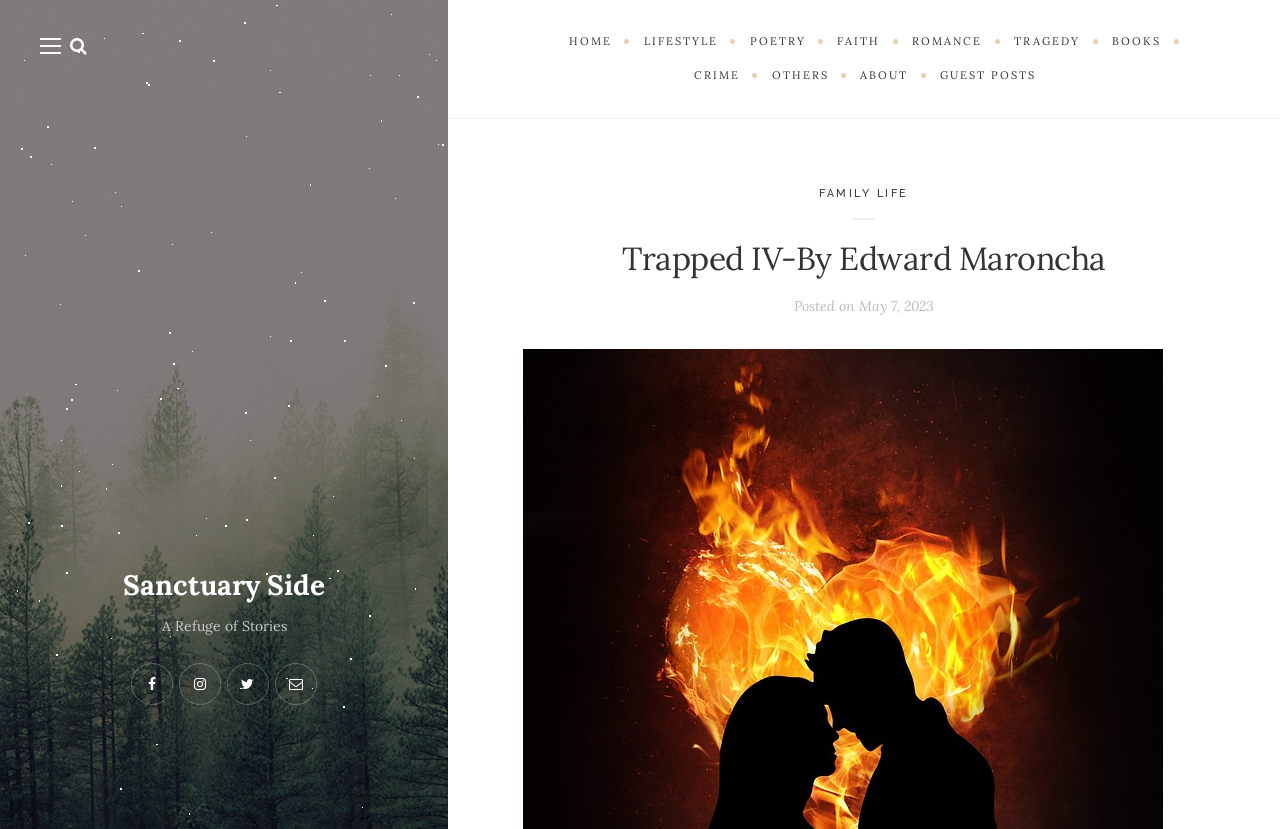How many social media links are available?
Based on the visual content, answer with a single word or a brief phrase.

4